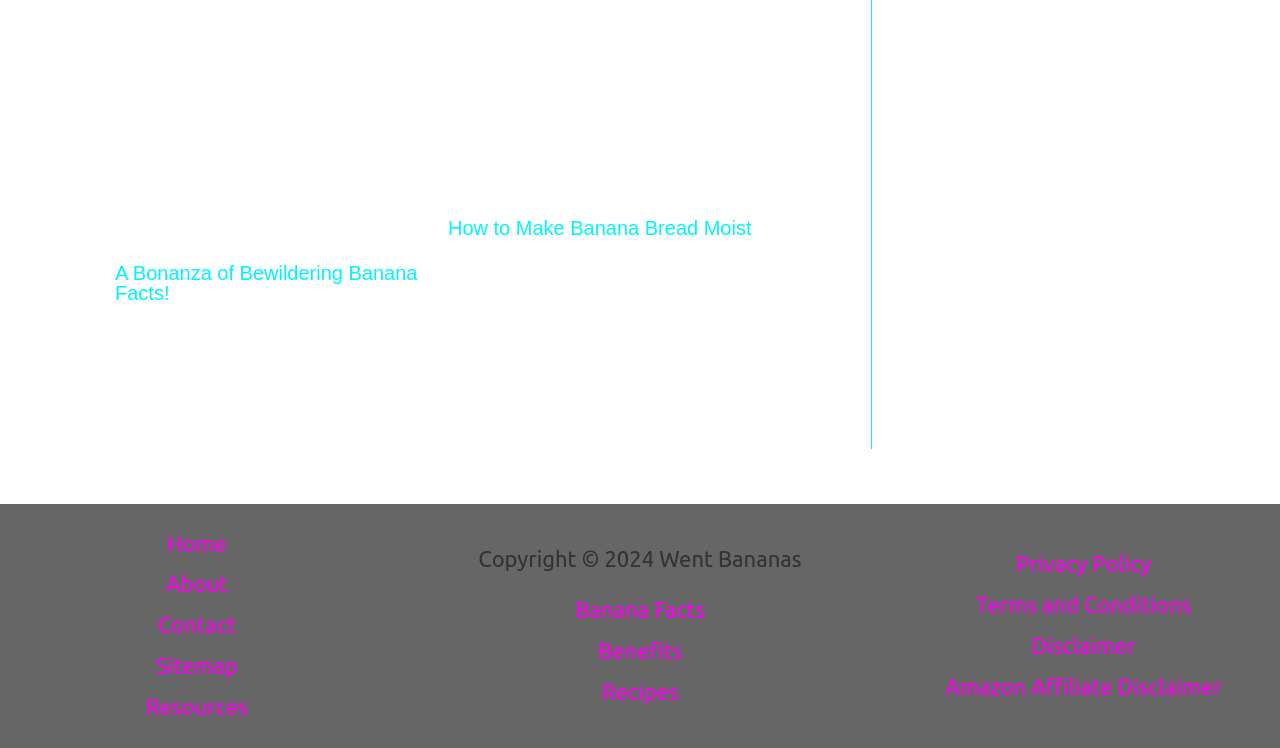Please specify the bounding box coordinates of the element that should be clicked to execute the given instruction: 'Read more about How to Make Banana Bread Moist'. Ensure the coordinates are four float numbers between 0 and 1, expressed as [left, top, right, bottom].

[0.35, 0.134, 0.591, 0.168]